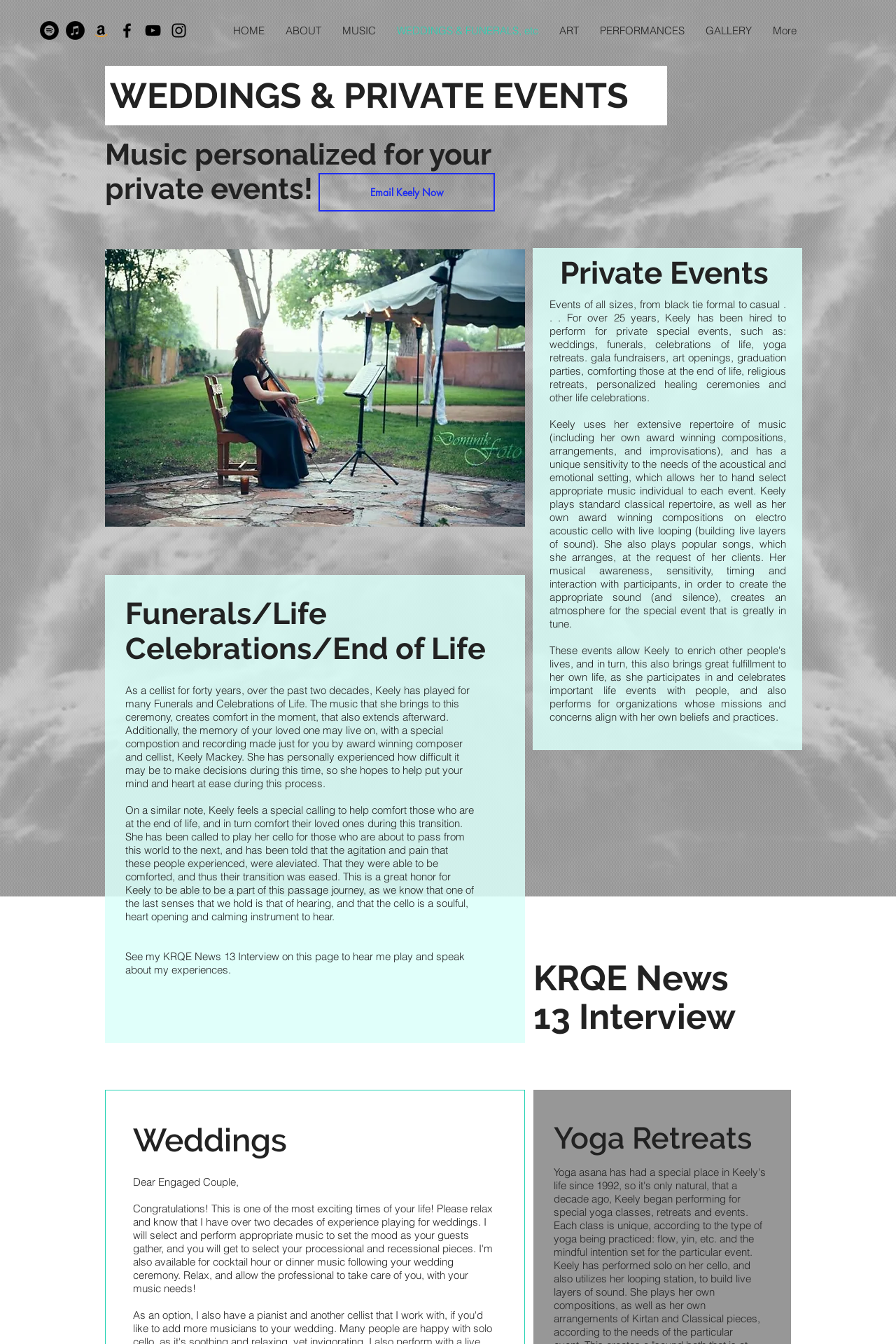Find the bounding box coordinates of the clickable region needed to perform the following instruction: "Navigate to WEDDINGS & PRIVATE EVENTS page". The coordinates should be provided as four float numbers between 0 and 1, i.e., [left, top, right, bottom].

[0.431, 0.016, 0.612, 0.029]